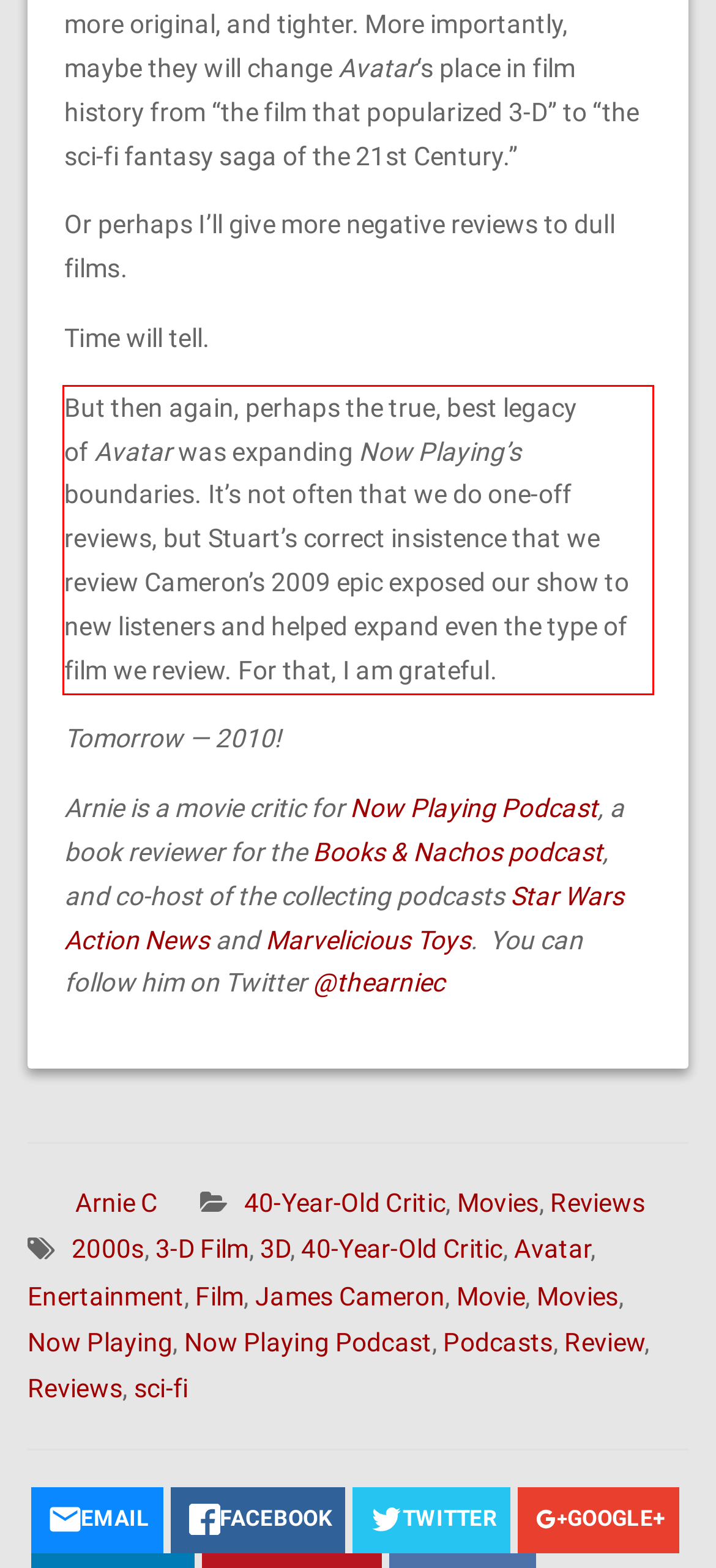You have a screenshot of a webpage with a red bounding box. Identify and extract the text content located inside the red bounding box.

But then again, perhaps the true, best legacy of Avatar was expanding Now Playing’s boundaries. It’s not often that we do one-off reviews, but Stuart’s correct insistence that we review Cameron’s 2009 epic exposed our show to new listeners and helped expand even the type of film we review. For that, I am grateful.